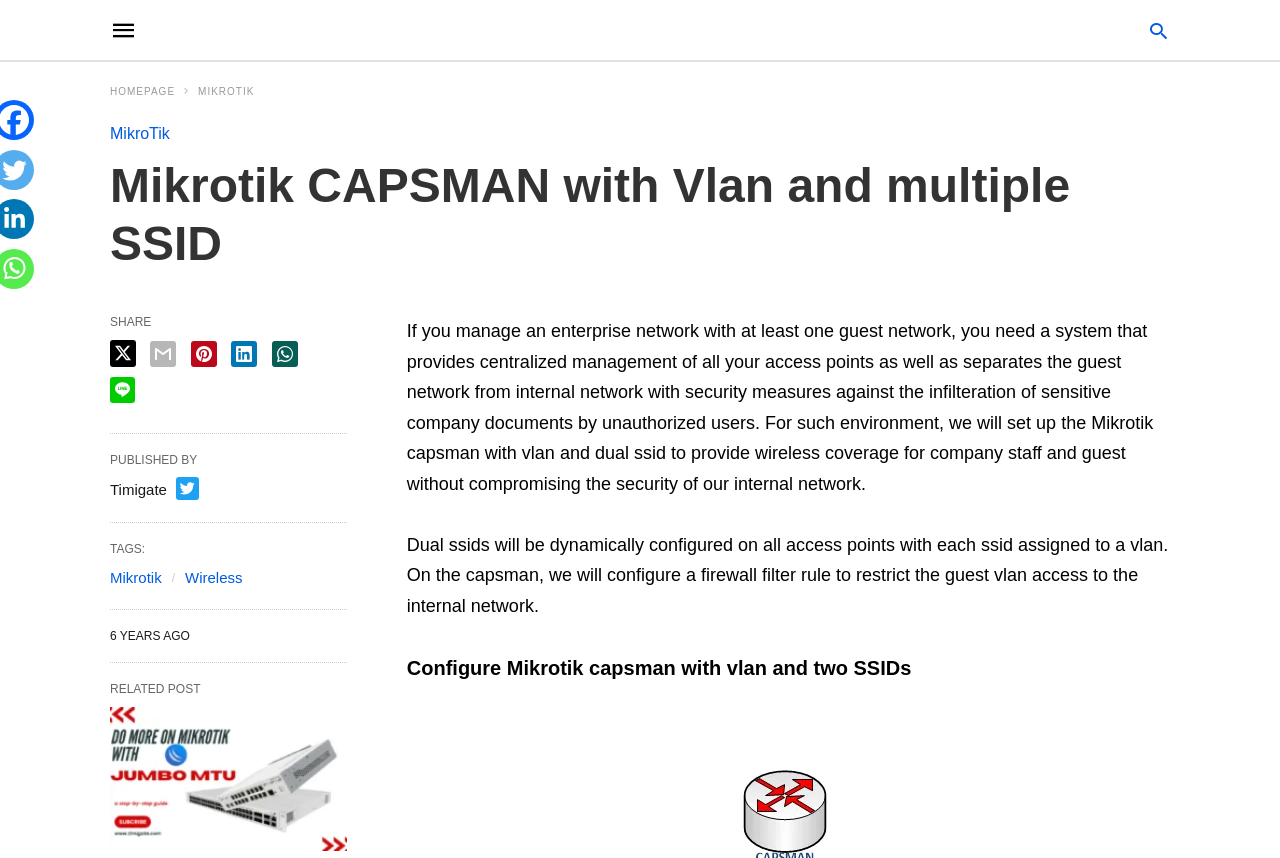Return the bounding box coordinates of the UI element that corresponds to this description: "Wireless". The coordinates must be given as four float numbers in the range of 0 and 1, [left, top, right, bottom].

[0.145, 0.663, 0.189, 0.682]